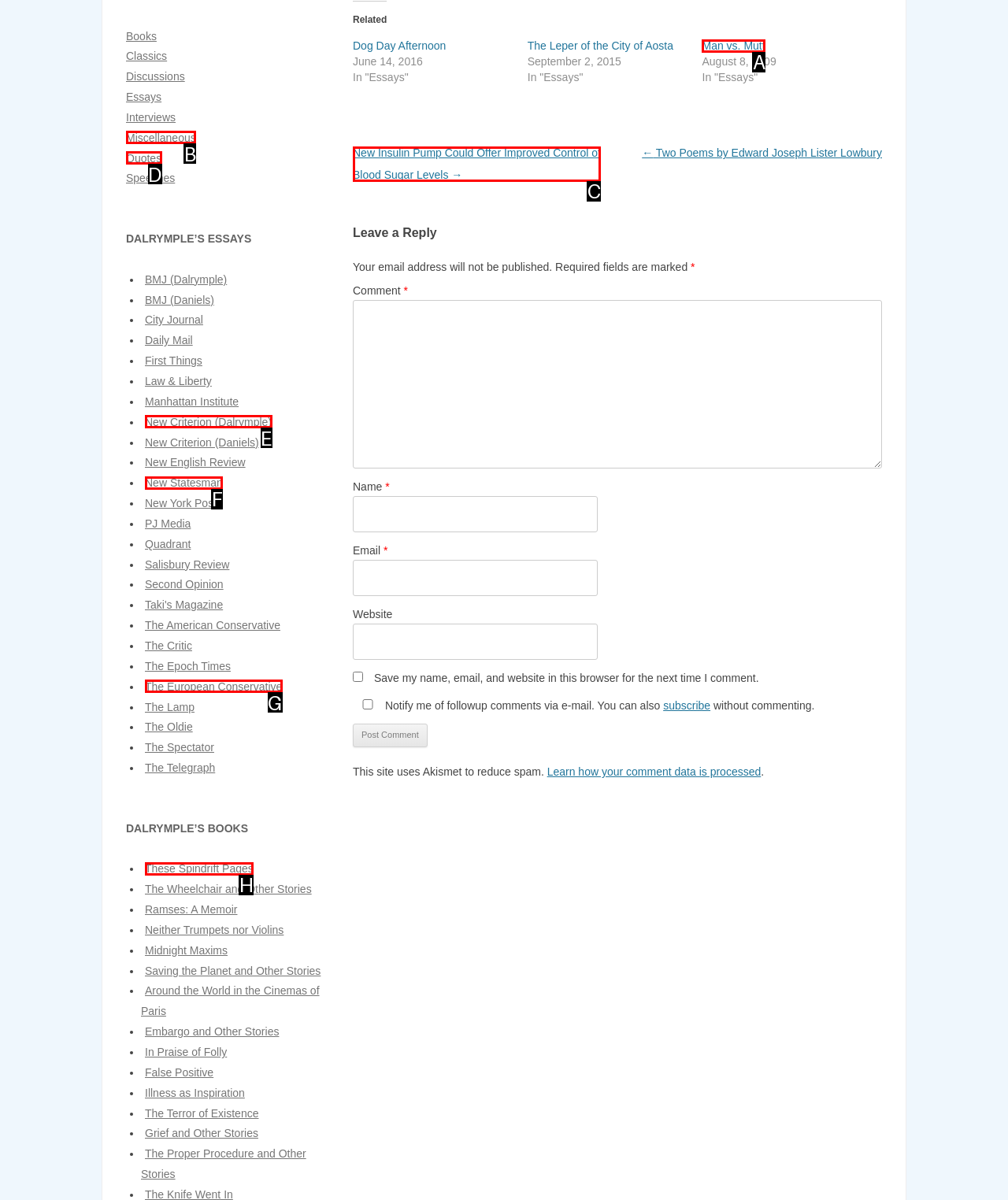Tell me which option best matches the description: Miscellaneous
Answer with the option's letter from the given choices directly.

B